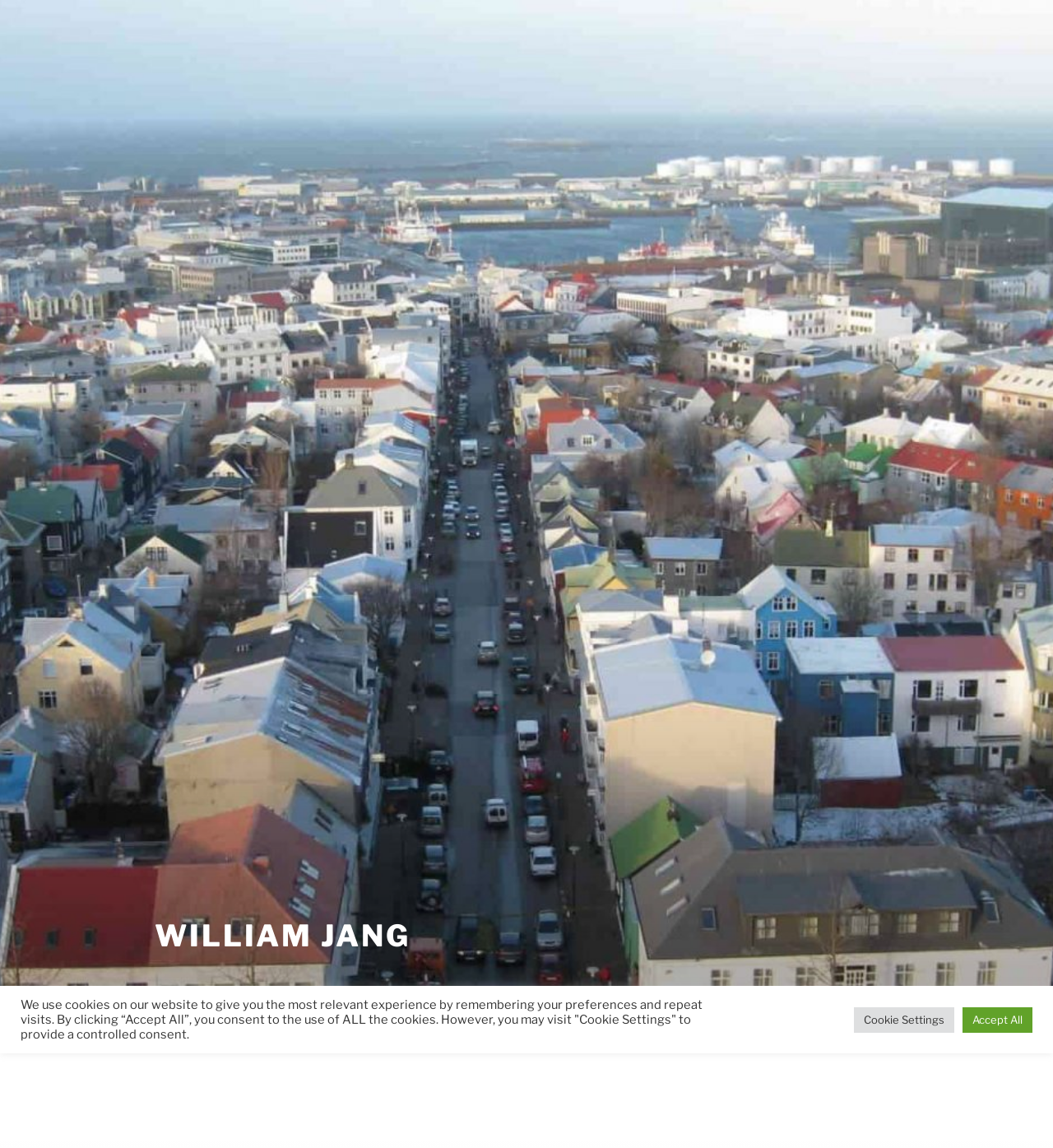Answer the following query with a single word or phrase:
What is the last link in the top menu?

Scroll down to content